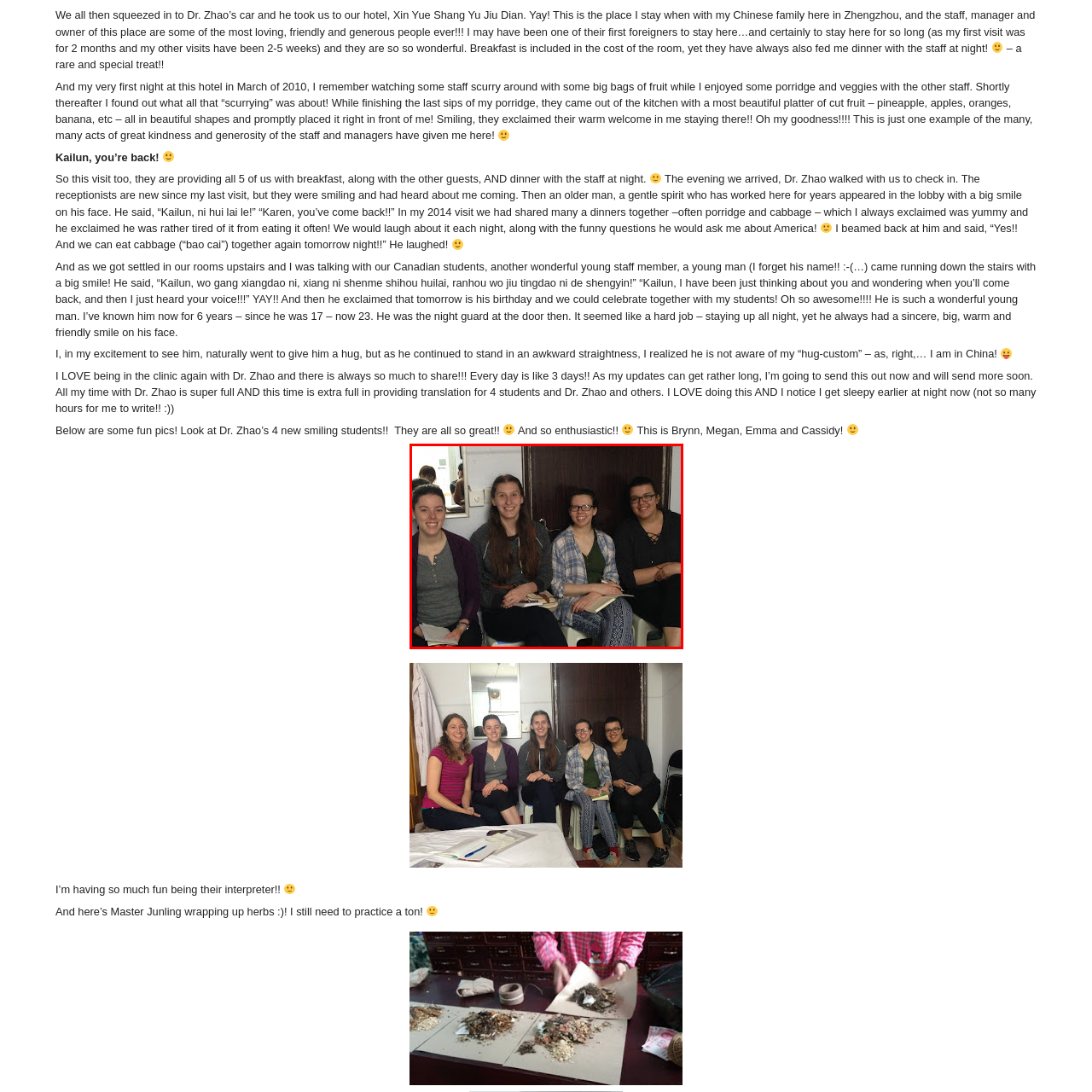Focus on the image confined within the red boundary and provide a single word or phrase in response to the question:
What are the students being trained as?

Interpreters